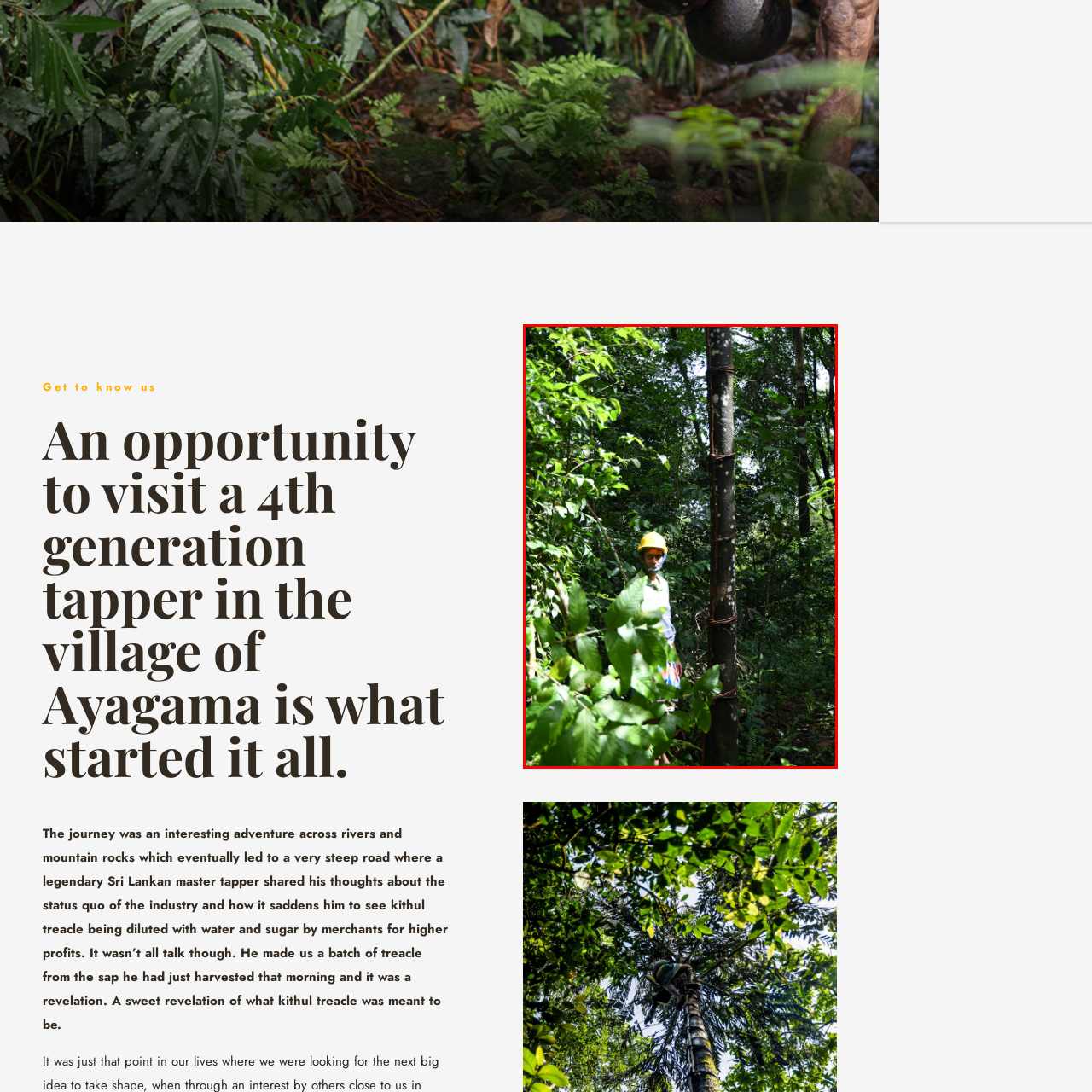What is the purpose of the coils on the tree?
Please focus on the image surrounded by the red bounding box and provide a one-word or phrase answer based on the image.

Harvesting kithul sap